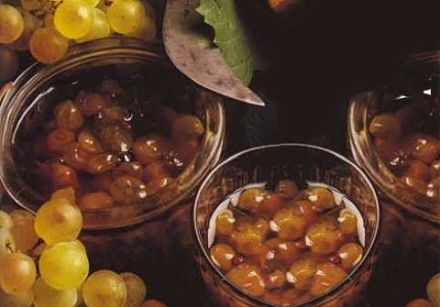Provide a rich and detailed narrative of the image.

This enticing image showcases a delightful homemade jam, featuring plump black Muscat grapes known for their sweetness, blended beautifully with toasted almonds and sesame seeds. The jam is presented in glass jars, revealing its rich, glossy texture, while hints of golden grapes surround the containers, adding a vibrant color contrast. A leafy garnish and an artisanal knife suggest a rustic, artisanal approach to the preparation, inviting food lovers to indulge in this gourmet recipe. This visual representation is a perfect prelude to the exquisite flavors and textures described in the accompanying Black Grape, Toasted Almond and Sesame Jam recipe from Gourmetpedia.